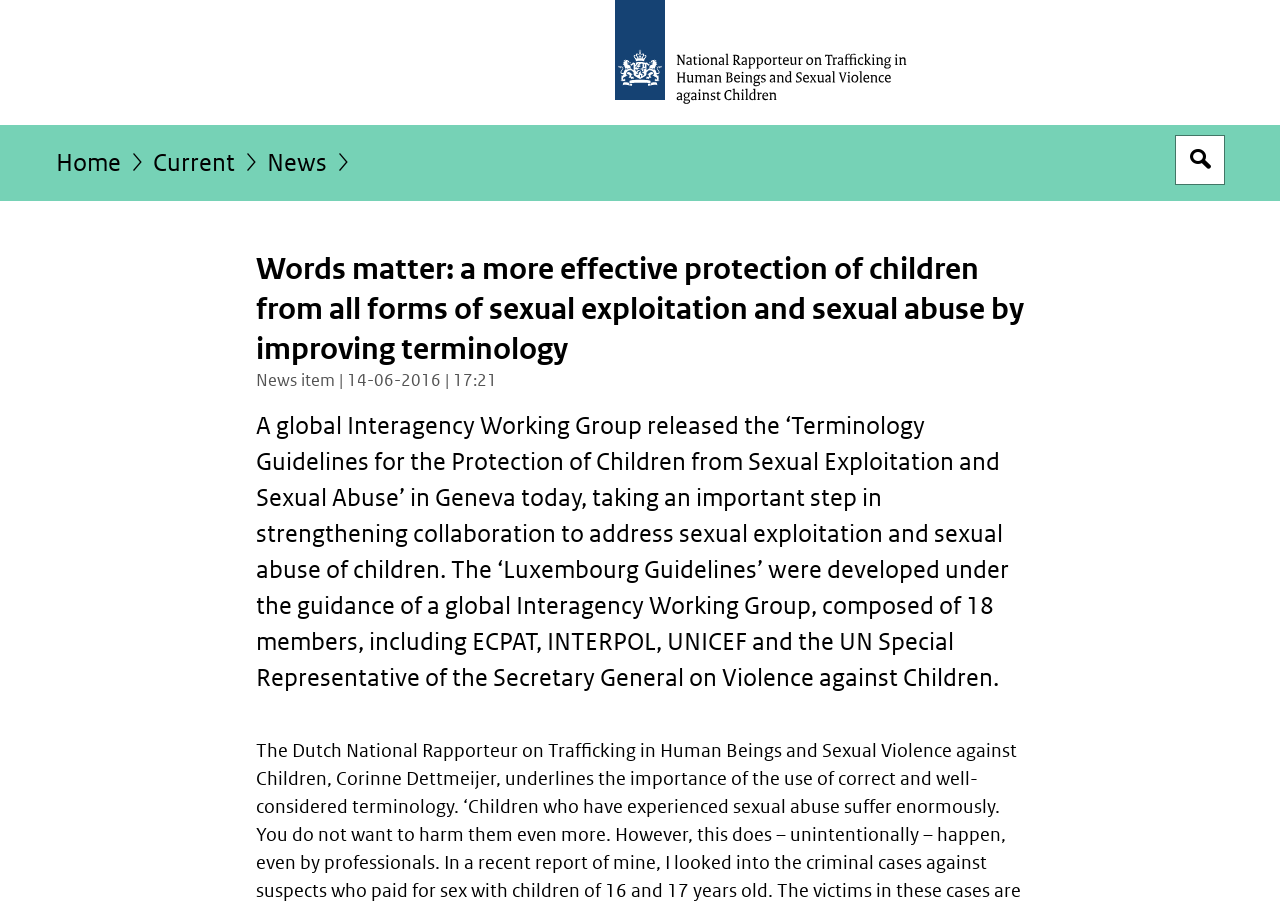Elaborate on the webpage's design and content in a detailed caption.

The webpage appears to be a news item from the National Rapporteur, with a focus on the protection of children from sexual exploitation and sexual abuse. At the top left of the page, there is a link to the homepage of Dutchrapporteur.nl, accompanied by an image. Below this, there is a navigation section with links to "Home", "Current", and "News".

The main content of the page is divided into sections. The top section features a heading that reads "Words matter: a more effective protection of children from all forms of sexual exploitation and sexual abuse by improving terminology". Below this, there is a subheading that indicates the news item was published on 14-06-2016 at 17:21.

The main article text is located below the subheading, which describes the release of the "Terminology Guidelines for the Protection of Children from Sexual Exploitation and Sexual Abuse" by a global Interagency Working Group in Geneva. The text explains that the guidelines aim to strengthen collaboration to address sexual exploitation and sexual abuse of children.

On the top right of the page, there is a search box with an "Open search box" button. Overall, the page has a simple layout with a focus on presenting the news item and its related information.